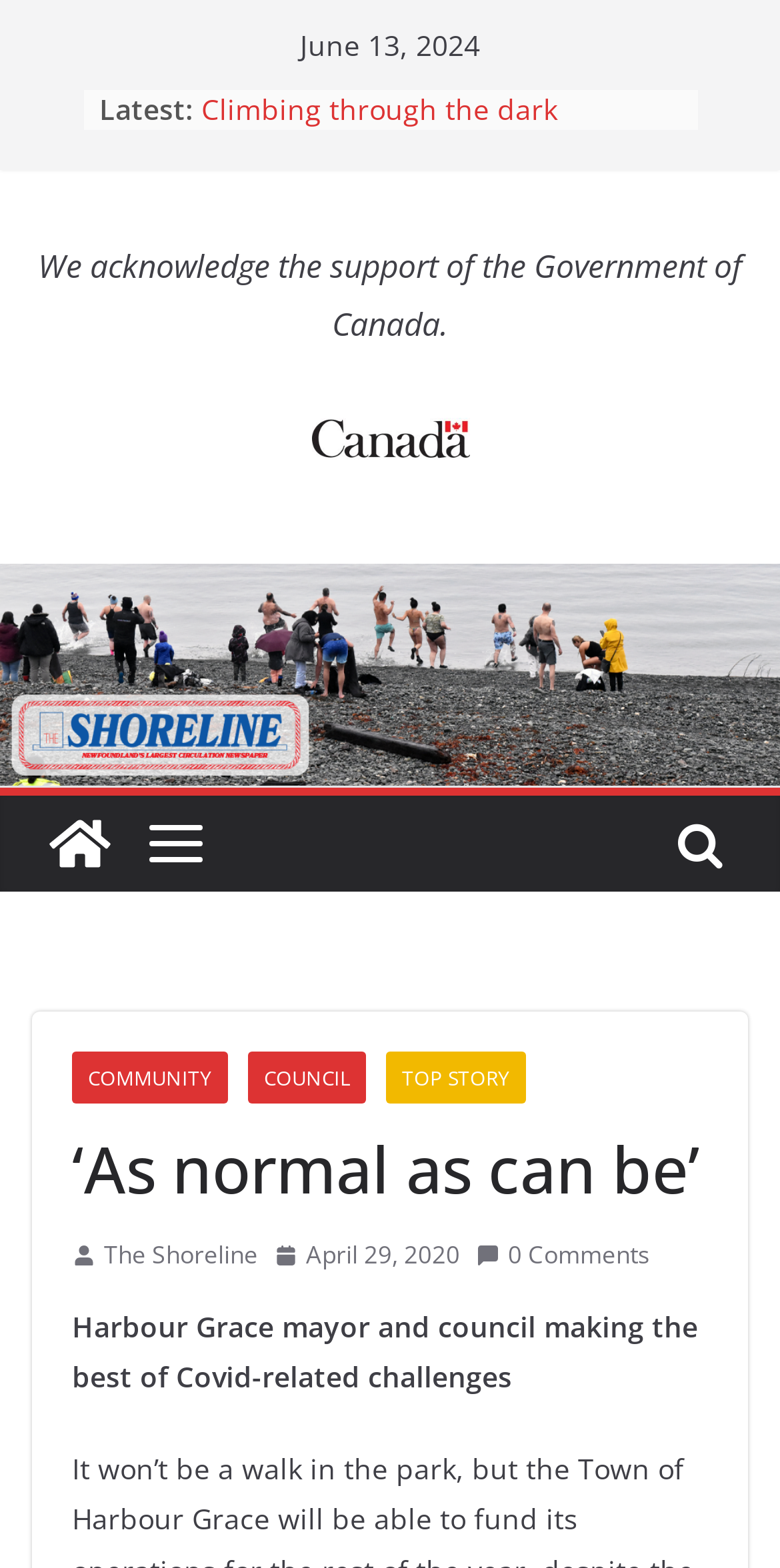Please find the bounding box coordinates of the element that needs to be clicked to perform the following instruction: "Check the latest news". The bounding box coordinates should be four float numbers between 0 and 1, represented as [left, top, right, bottom].

[0.127, 0.058, 0.247, 0.082]